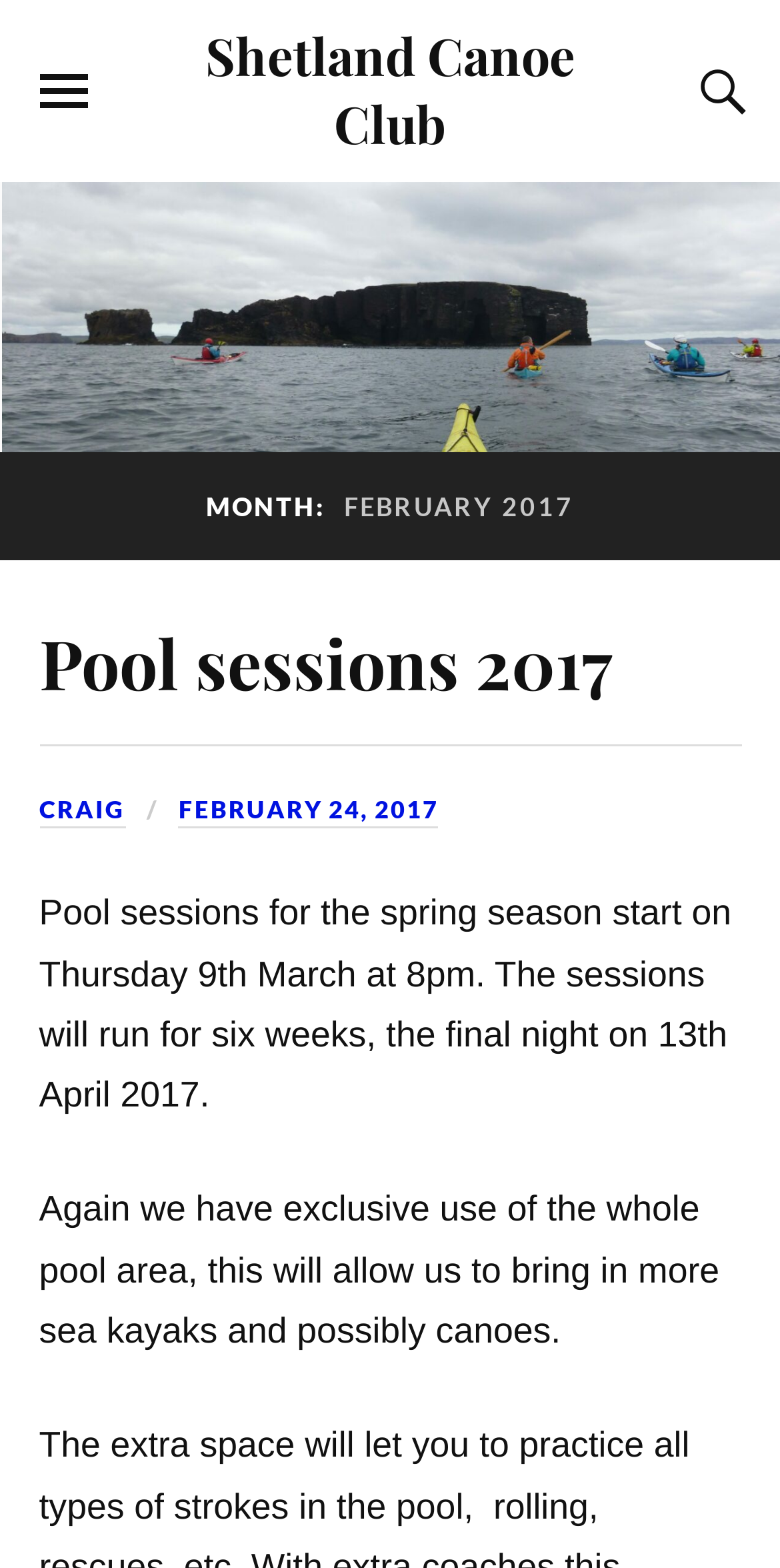How many weeks will the pool sessions run?
Could you give a comprehensive explanation in response to this question?

I found the answer by reading the text 'The sessions will run for six weeks, the final night on 13th April 2017.' which mentions the duration of the pool sessions.